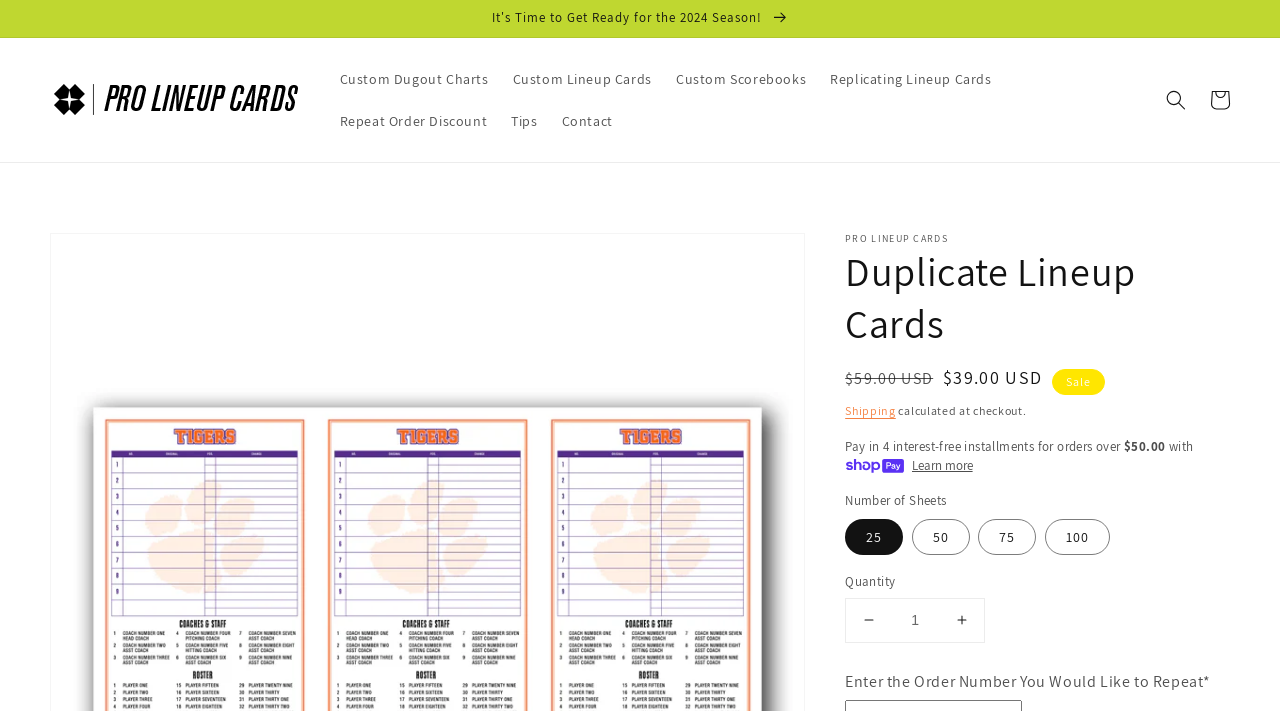Extract the primary headline from the webpage and present its text.

Duplicate Lineup Cards